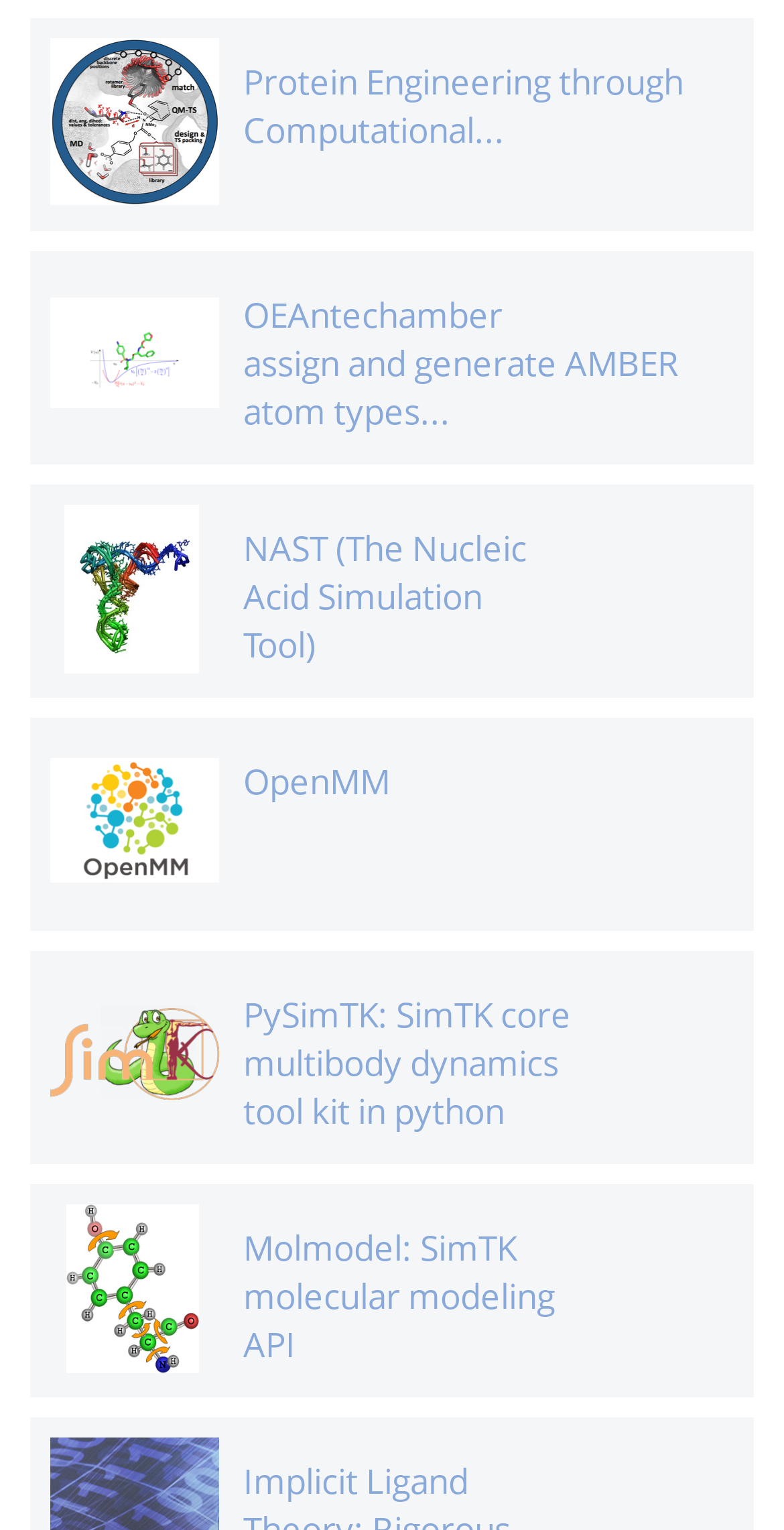Please locate the clickable area by providing the bounding box coordinates to follow this instruction: "Check PySimTK information".

[0.064, 0.647, 0.936, 0.743]